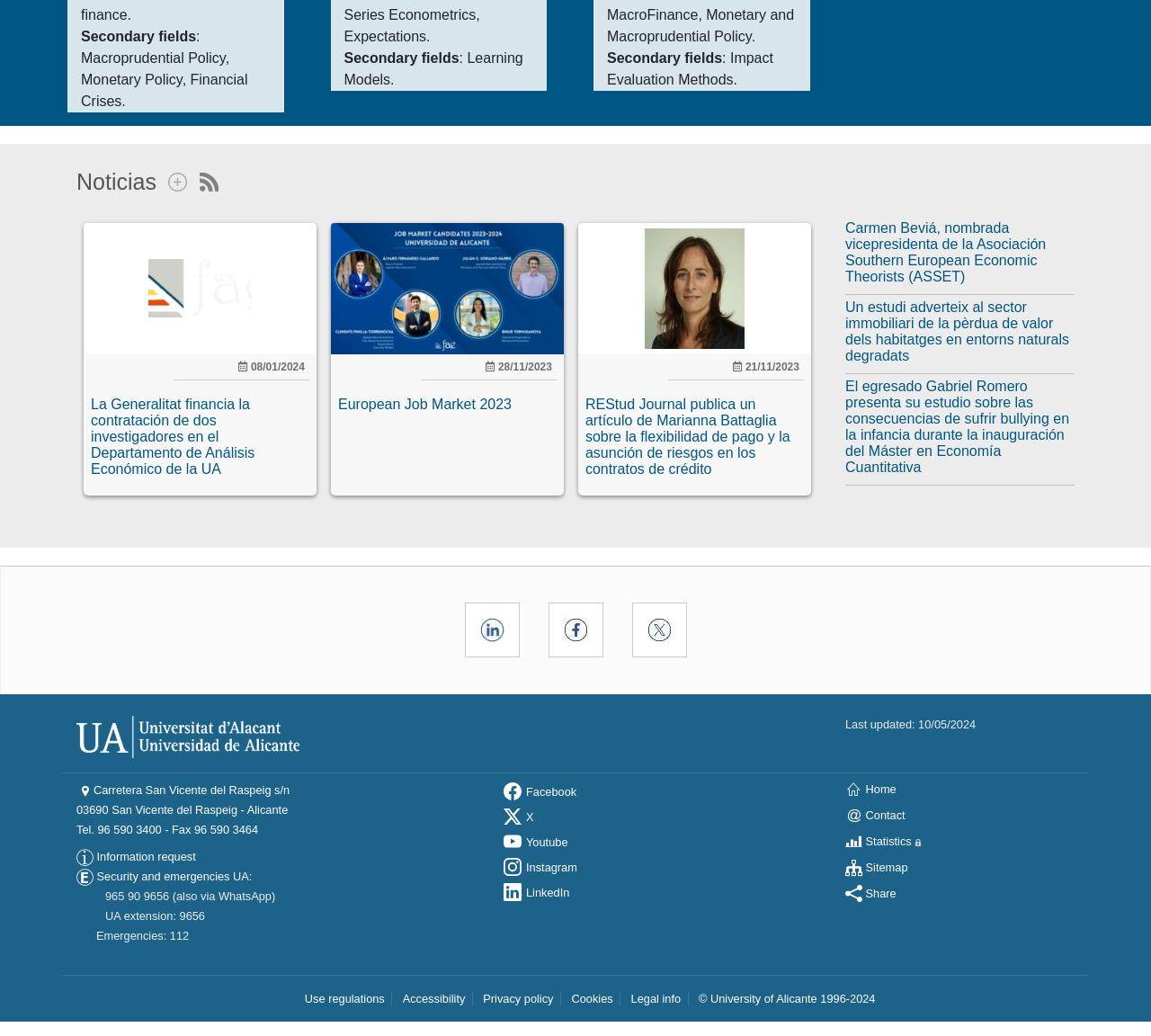Can you specify the bounding box coordinates of the area that needs to be clicked to fulfill the following instruction: "View the 'European Job Market 2023' news"?

[0.294, 0.383, 0.445, 0.397]